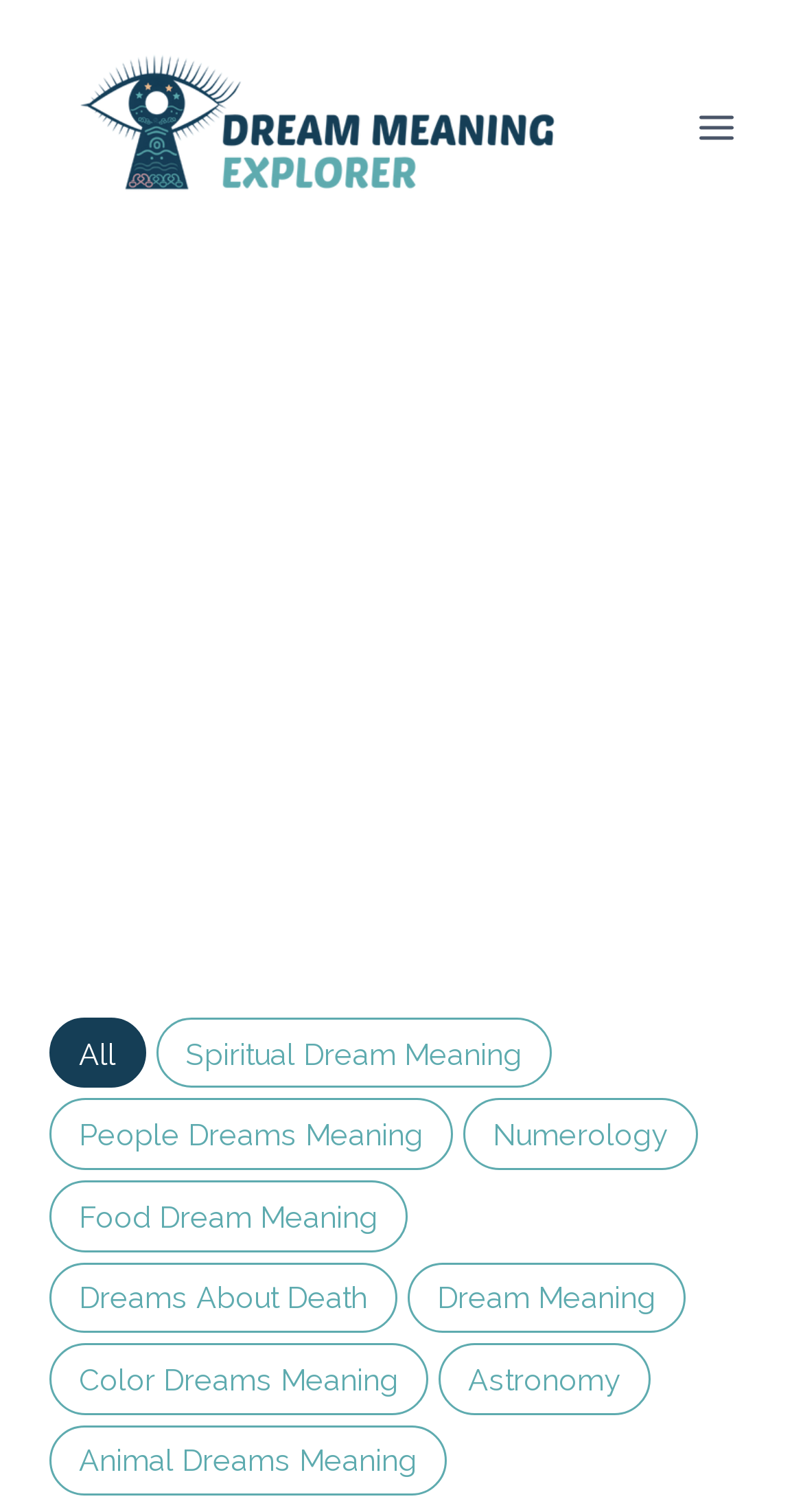Locate the bounding box coordinates of the element to click to perform the following action: 'Click the logo'. The coordinates should be given as four float values between 0 and 1, in the form of [left, top, right, bottom].

[0.062, 0.014, 0.703, 0.156]